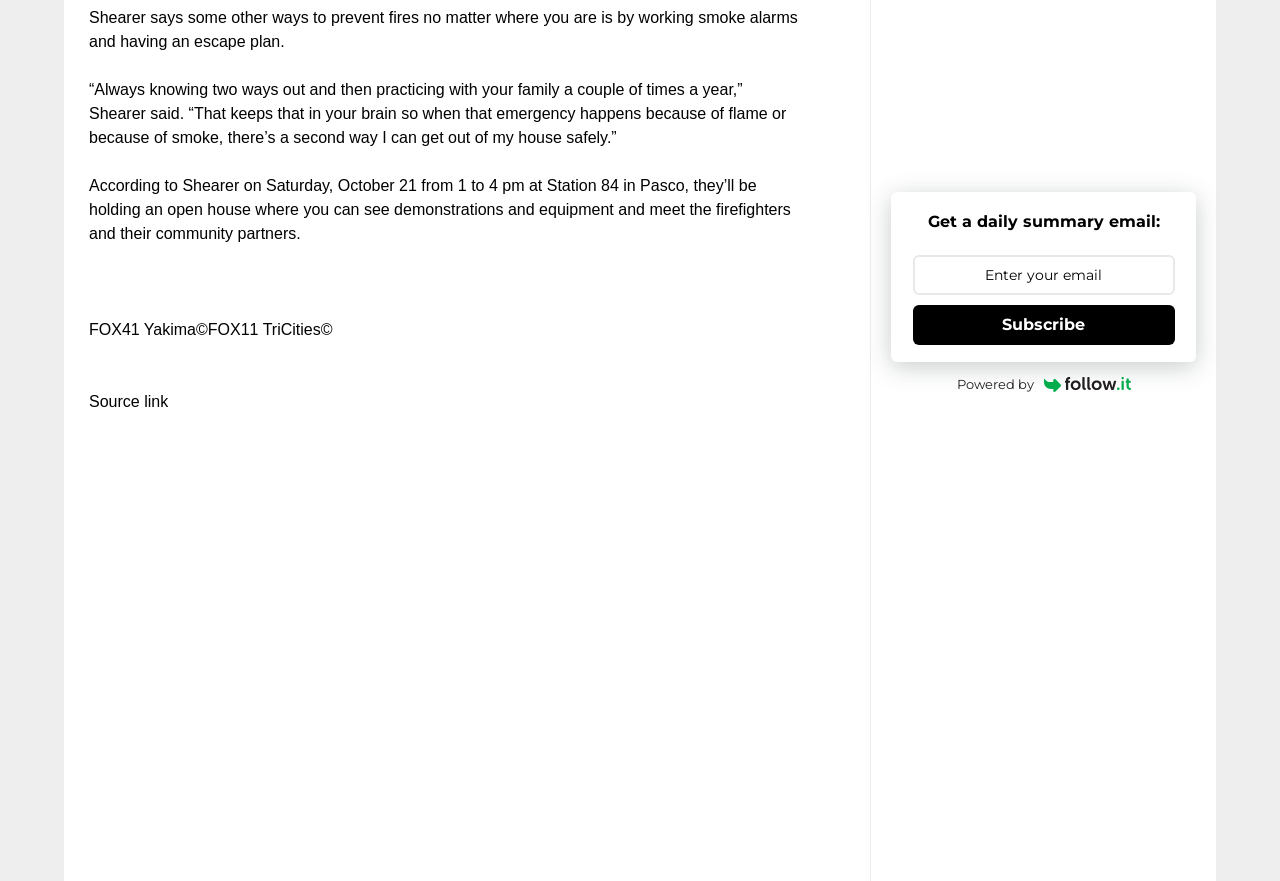What is Shearer's advice for preventing fires?
Examine the webpage screenshot and provide an in-depth answer to the question.

According to the webpage, Shearer suggests that working smoke alarms and having an escape plan are ways to prevent fires, regardless of where you are.